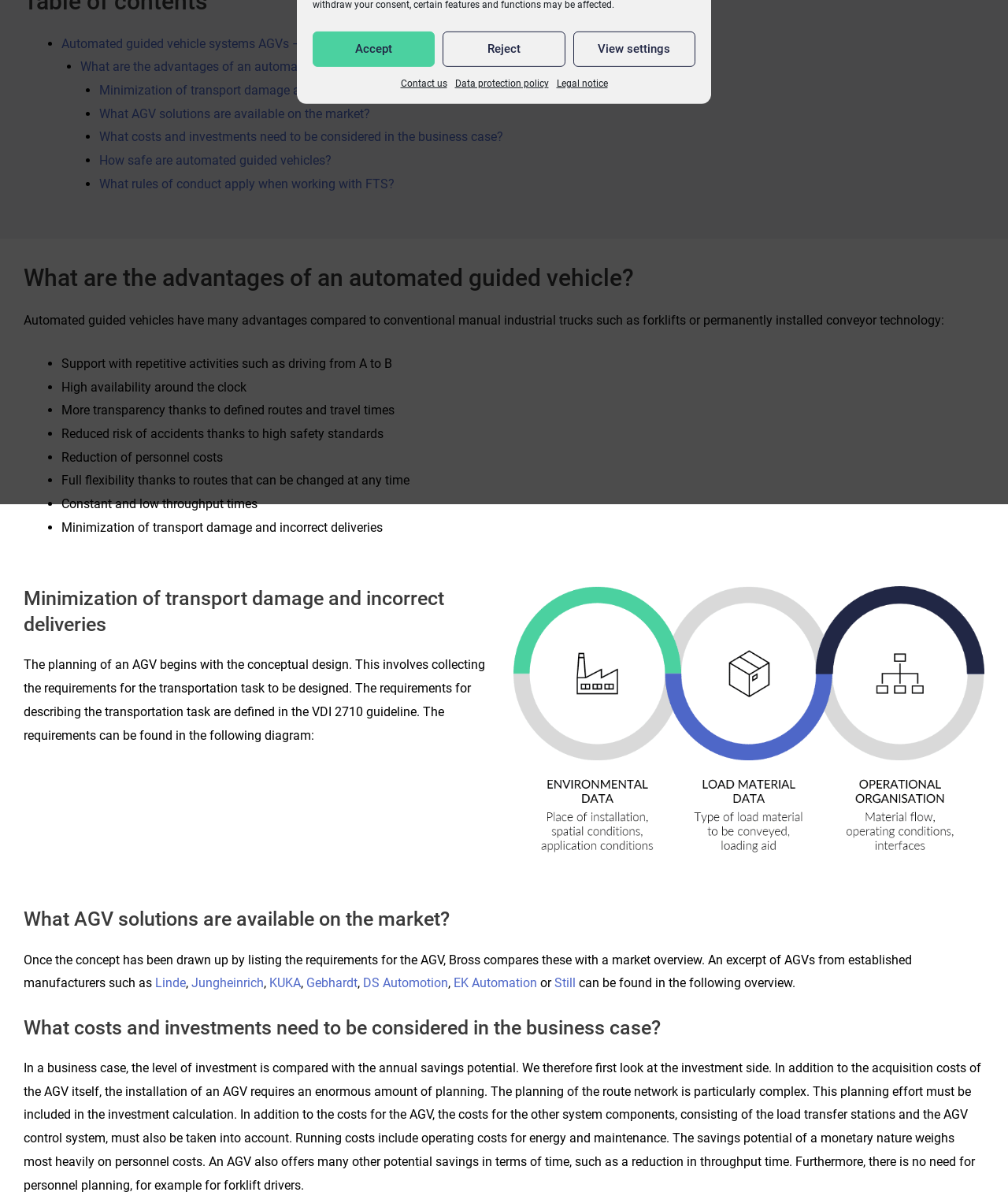Provide the bounding box coordinates for the UI element that is described as: "Data protection policy".

[0.451, 0.063, 0.544, 0.077]